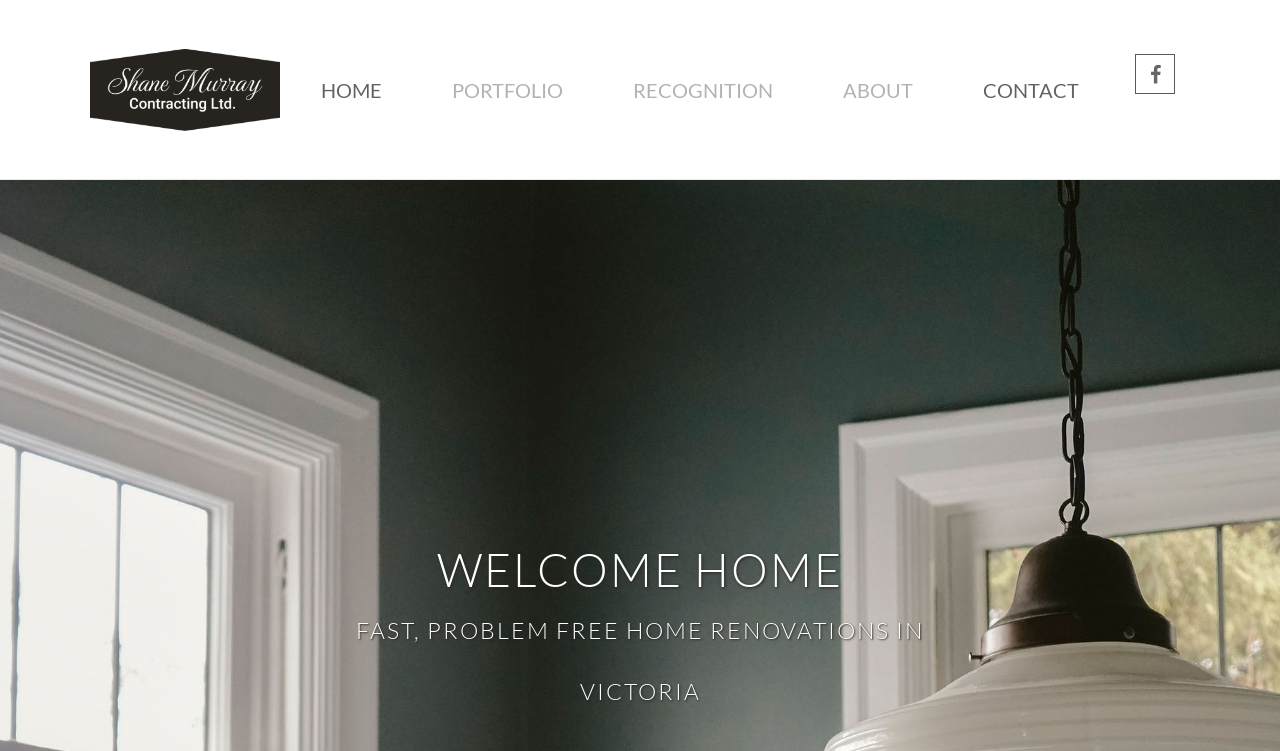What is the theme of the webpage?
Refer to the image and provide a detailed answer to the question.

The theme of the webpage can be inferred from the heading element with the text 'WELCOME HOME FAST, PROBLEM FREE HOME RENOVATIONS IN VICTORIA', which suggests that the webpage is related to home renovations.